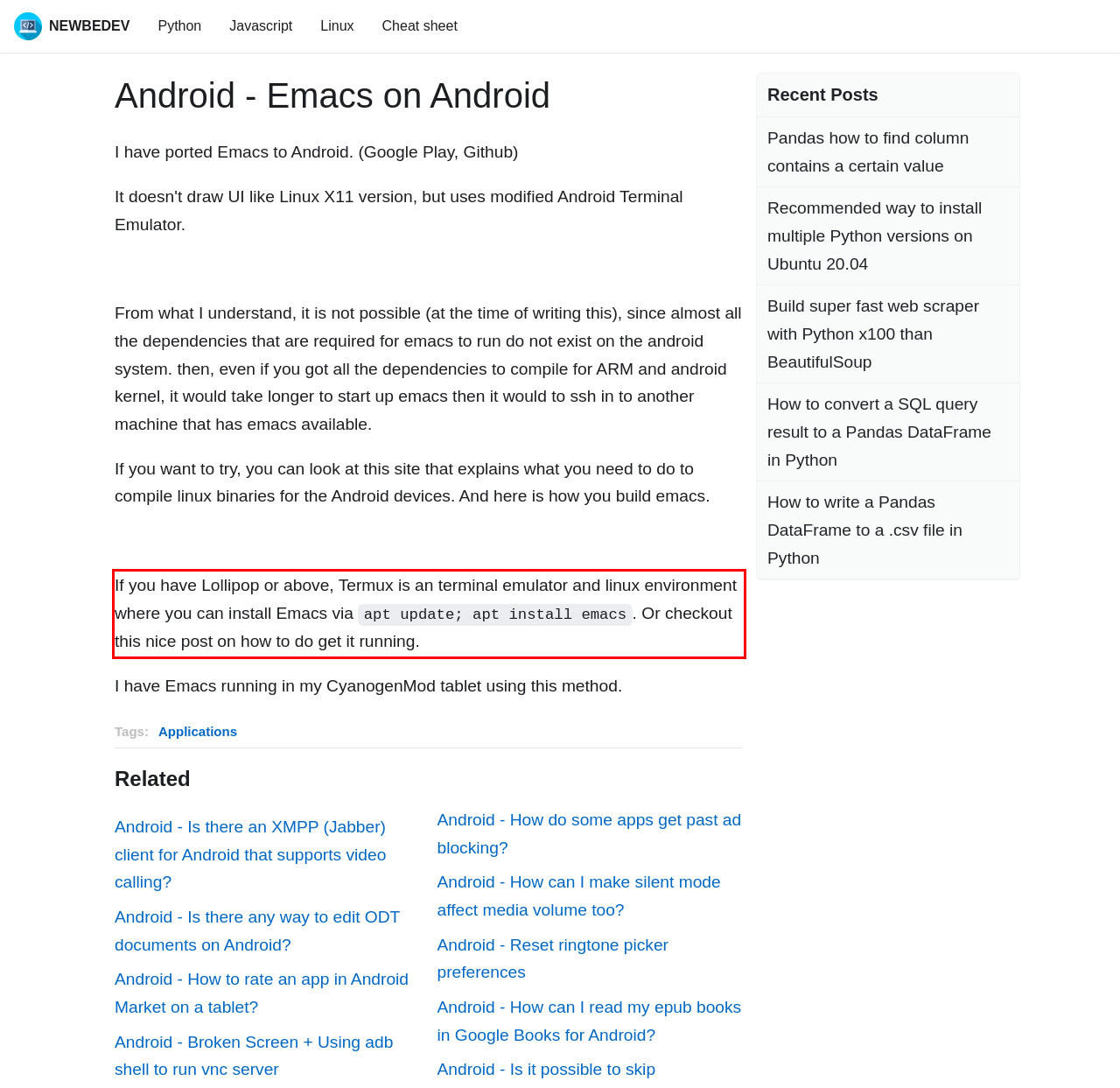Please perform OCR on the text within the red rectangle in the webpage screenshot and return the text content.

If you have Lollipop or above, Termux is an terminal emulator and linux environment where you can install Emacs via apt update; apt install emacs. Or checkout this nice post on how to do get it running.